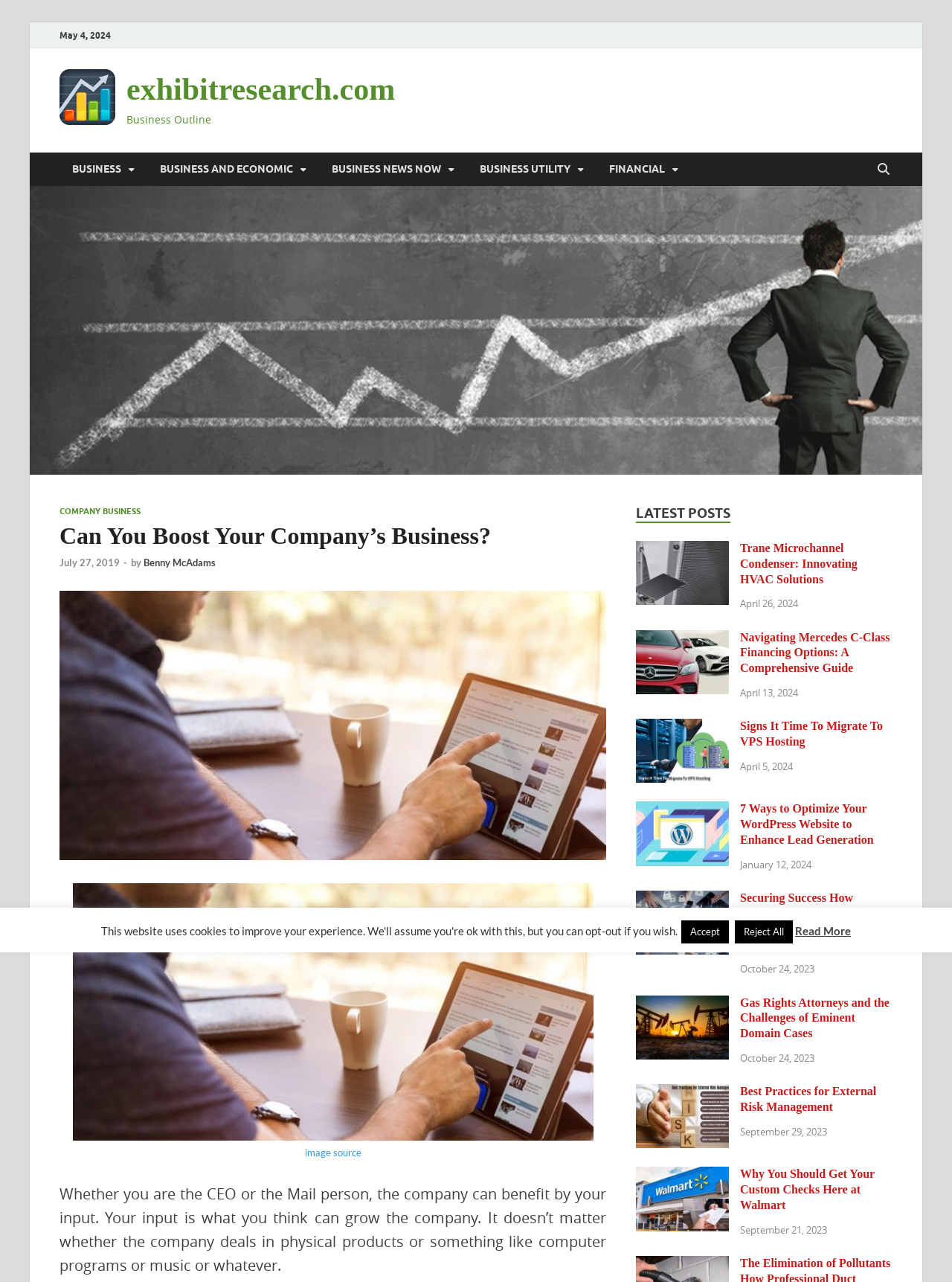Please identify the bounding box coordinates of the element I need to click to follow this instruction: "Read more about 'Securing Success How Professional Business Security Firms Protect Your Bottom Line'".

[0.777, 0.695, 0.938, 0.743]